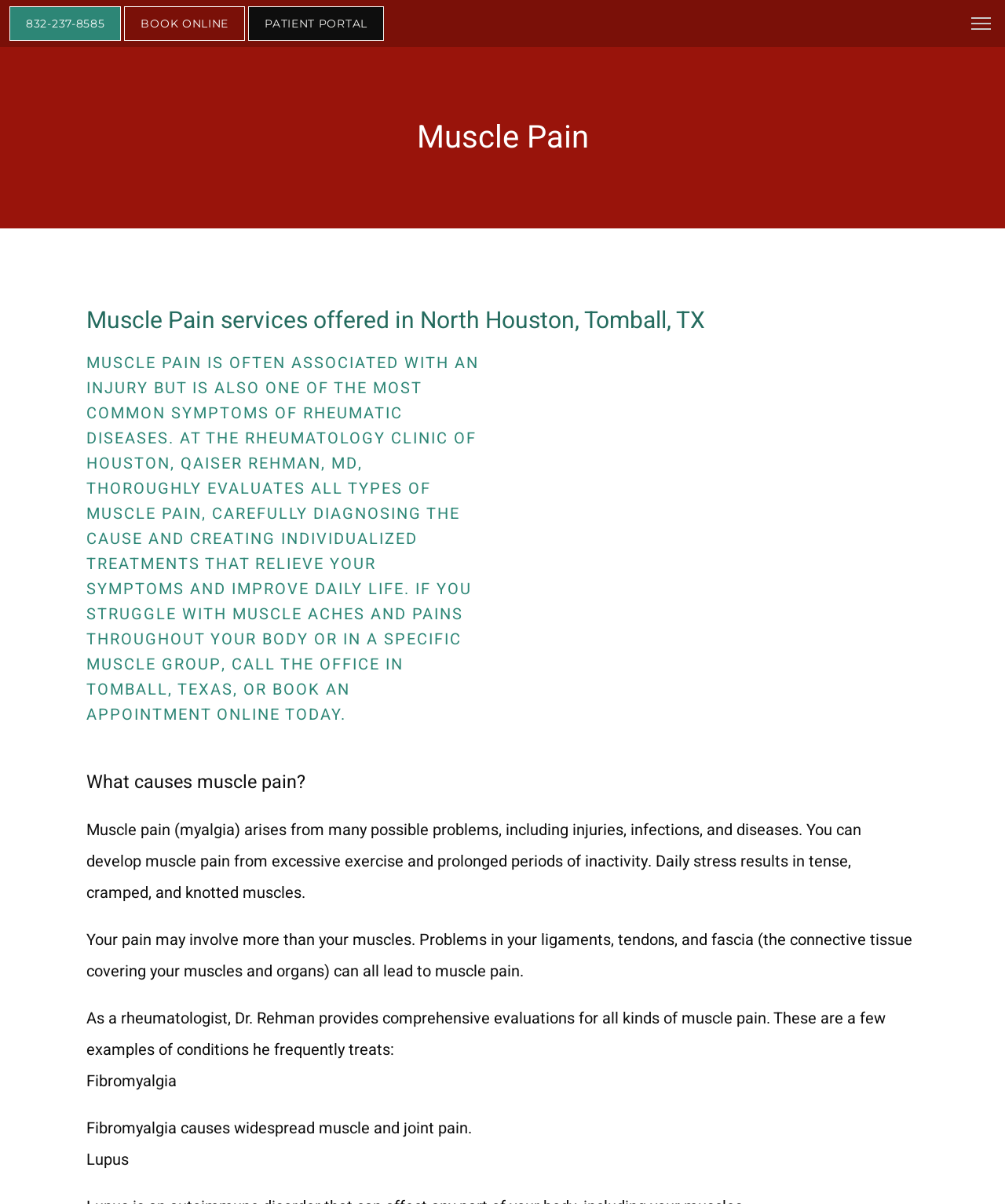Give a detailed account of the webpage.

The webpage is about Rheumatology & Clinical Research, specifically focusing on Muscle Pain services offered in North Houston, Tomball, TX. At the top, there is a logo on the left and a button on the right. Below the logo, there is a navigation menu with links to different sections of the website, including HOME, ABOUT US, TREATMENTS, TESTIMONIALS, INFUSION SUITE, TELEVISITS, CONTACT, BLOG, and DISEASE INFORMATION.

On the top-right corner, there are three links: a phone number, a "BOOK ONLINE" button, and a link to the PATIENT PORTAL. Below these links, there is a main article section that takes up most of the page. The article has three headings: "Muscle Pain", "Muscle Pain services offered in North Houston, Tomball, TX", and "What causes muscle pain?". 

The main content of the article discusses muscle pain, its causes, and how the Rheumatology Clinic of Houston evaluates and treats muscle pain. The text explains that muscle pain can be associated with injuries, diseases, and other factors, and that Dr. Qaiser Rehman provides comprehensive evaluations for all kinds of muscle pain. The article also lists a few examples of conditions that Dr. Rehman frequently treats, including Fibromyalgia and Lupus.